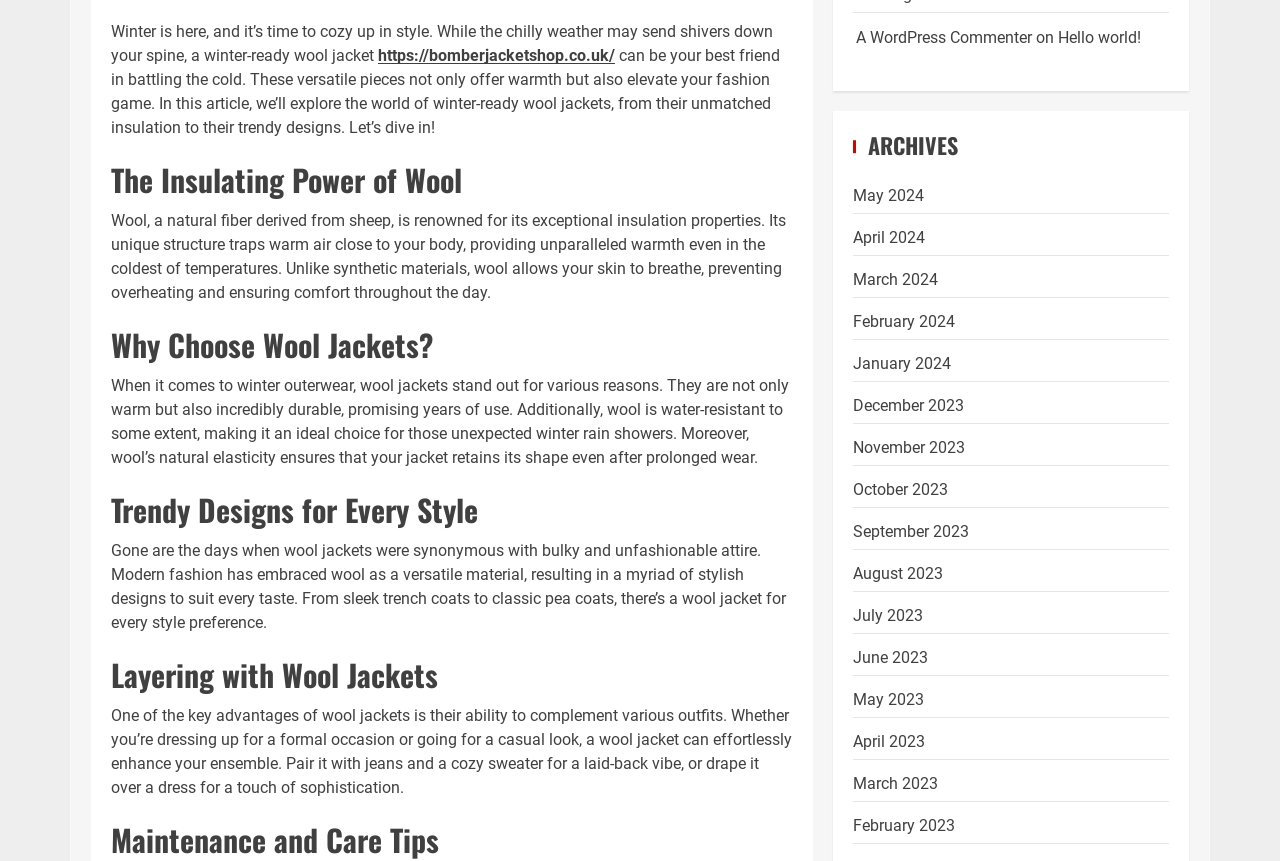Determine the bounding box coordinates of the target area to click to execute the following instruction: "View the archives."

[0.666, 0.152, 0.913, 0.185]